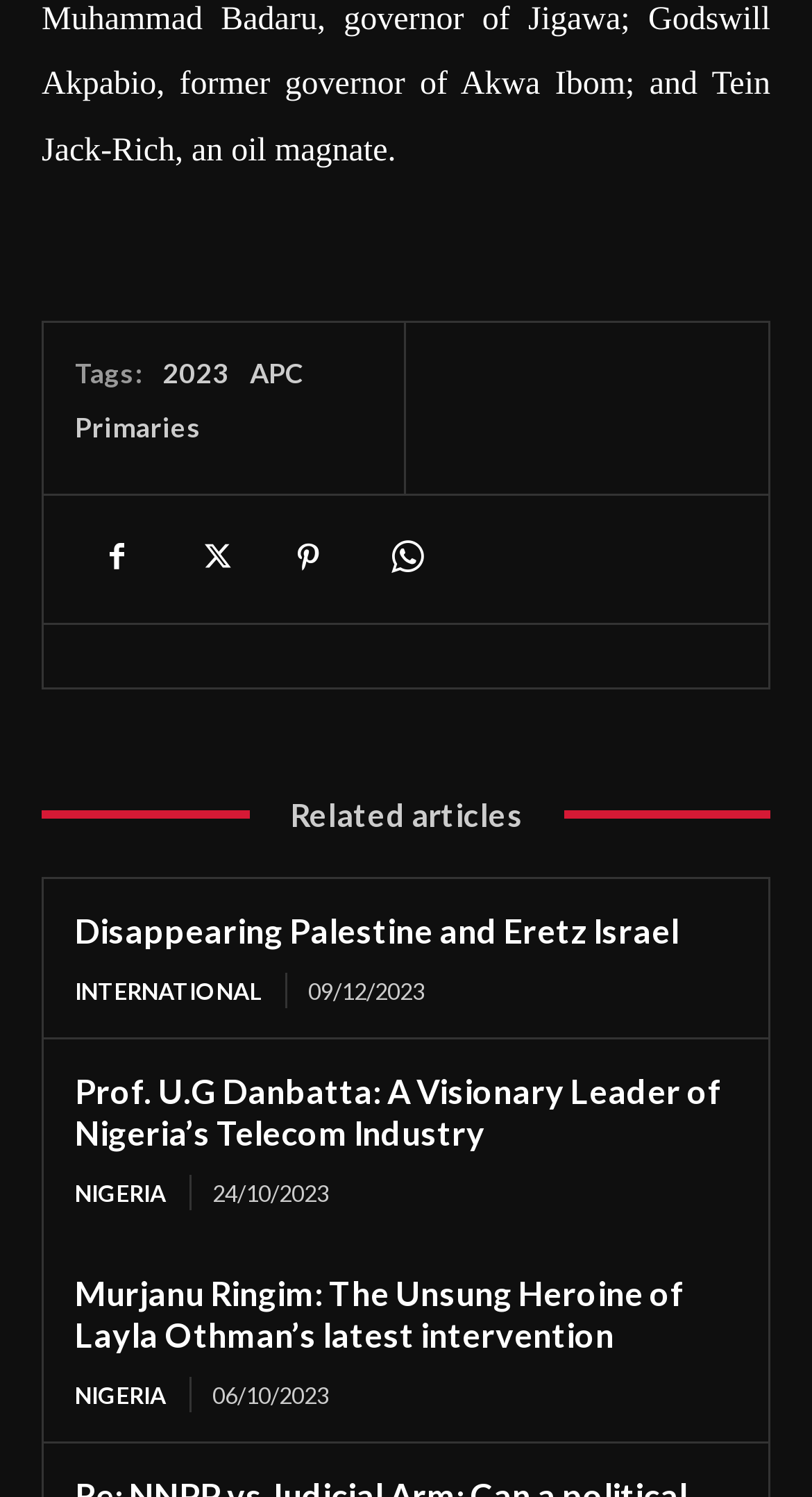Determine the bounding box coordinates of the region I should click to achieve the following instruction: "View the article about Prof. U.G Danbatta". Ensure the bounding box coordinates are four float numbers between 0 and 1, i.e., [left, top, right, bottom].

[0.092, 0.715, 0.89, 0.77]